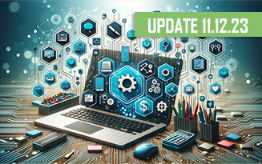Analyze the image and deliver a detailed answer to the question: What is the purpose of the office supplies?

The office supplies like pens and a phone are arranged neatly in the foreground, suggesting that the workspace is focused on productivity and efficiency, which aligns with the theme of technology and innovation.